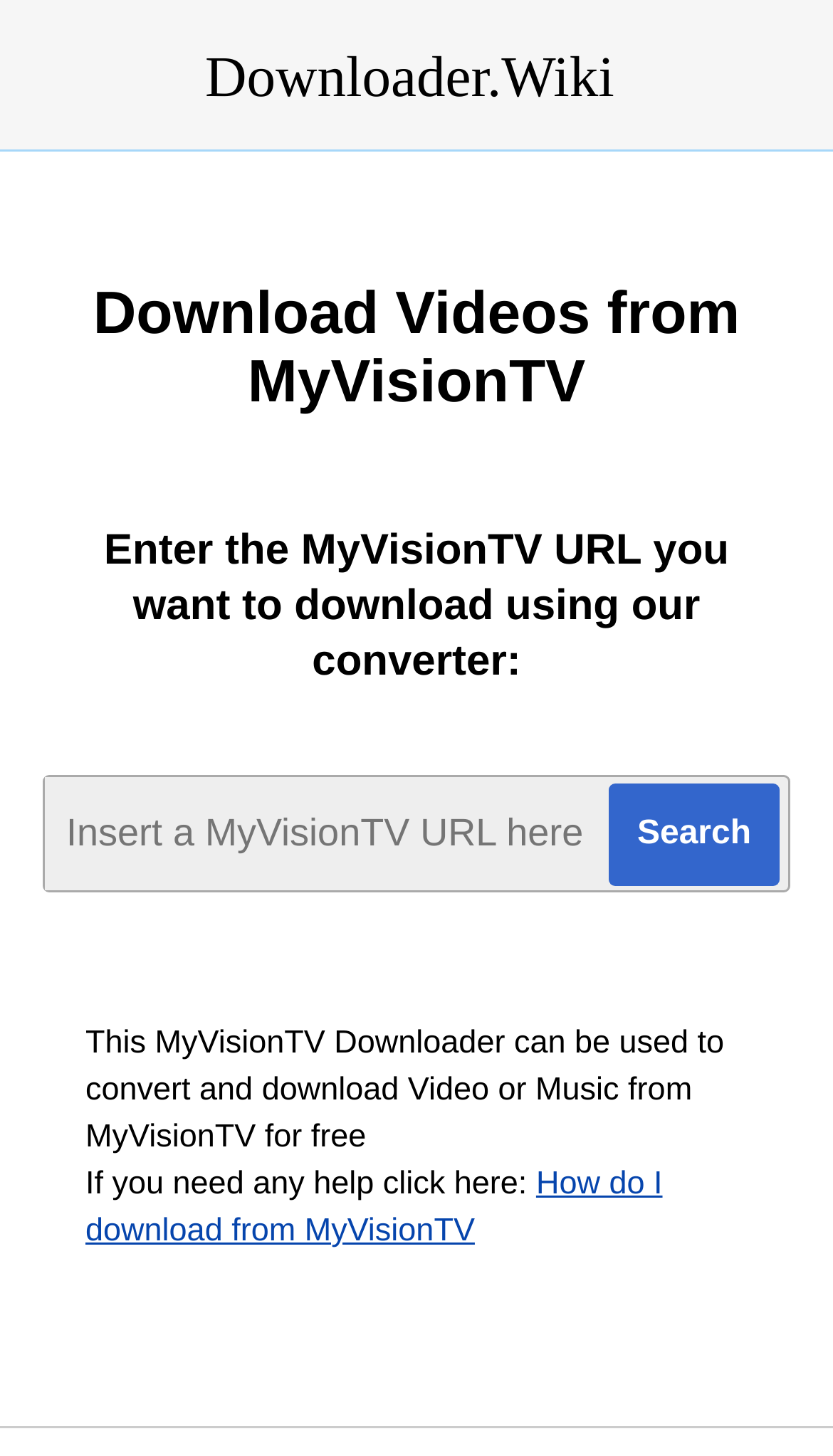Using the elements shown in the image, answer the question comprehensively: Can I download music from MyVisionTV using this website?

The static text on the webpage mentions that 'This MyVisionTV Downloader can be used to convert and download Video or Music from MyVisionTV for free', implying that the website supports downloading music from MyVisionTV in addition to videos.